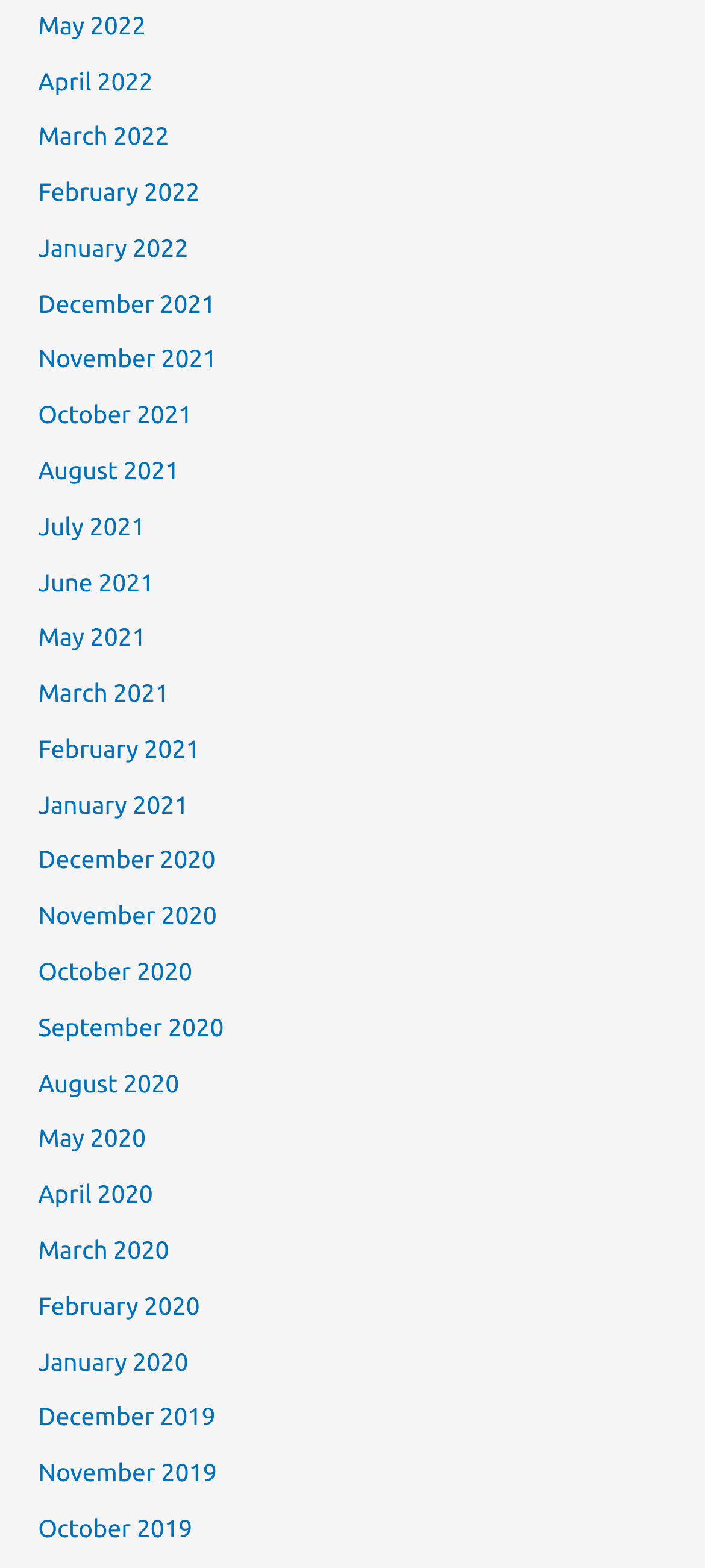Please identify the coordinates of the bounding box that should be clicked to fulfill this instruction: "View January 2021".

[0.054, 0.504, 0.267, 0.522]